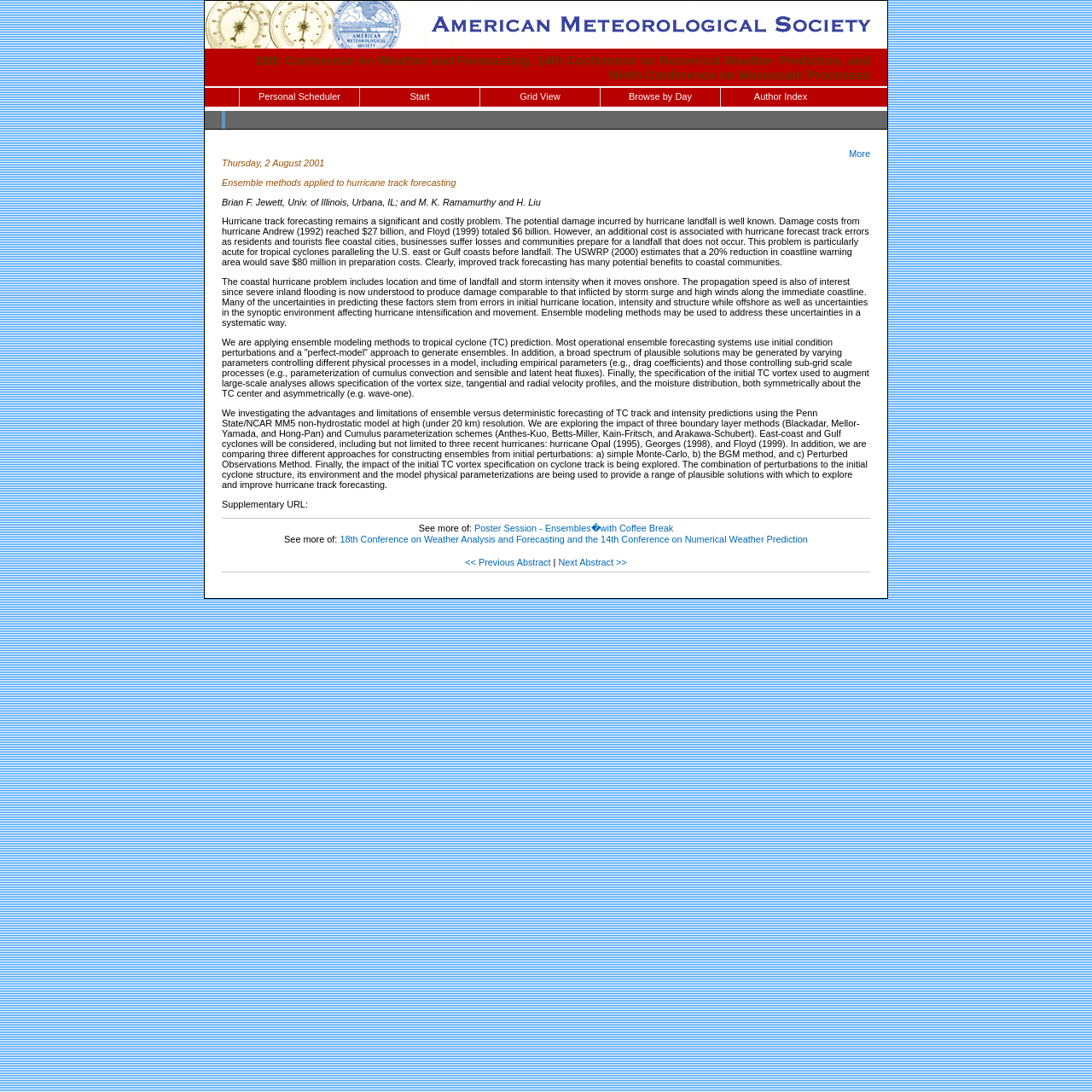Describe all significant elements and features of the webpage.

This webpage appears to be an abstract page for a conference presentation on ensemble methods applied to hurricane track forecasting. At the top of the page, there is a logo of the American Meteorological Society (AMS) linked to their website, along with a title link to the conference name. 

Below the title, there are several navigation links, including "Personal Scheduler", "Start", "Grid View", "Browse by Day", and "Author Index", which are aligned horizontally and take up about a quarter of the page width.

The main content of the page is divided into two sections. The first section displays the presentation title, authors, and a brief abstract. The title "Ensemble methods applied to hurricane track forecasting" is followed by the authors' names and affiliations. The abstract is a lengthy text that discusses the importance of improving hurricane track forecasting, the challenges of predicting hurricane tracks, and the application of ensemble modeling methods to address these uncertainties.

The second section appears to be related to the conference schedule. It includes a link to a poster session, a link to the conference program, and navigation links to previous and next abstracts. There is also a supplementary URL and a link to see more of the conference program.

Overall, the page has a simple layout with a focus on presenting the abstract and providing navigation links to related conference information.